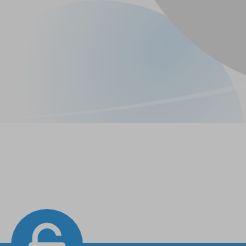Please give a one-word or short phrase response to the following question: 
What is the shape of the icon in the foreground?

Circular